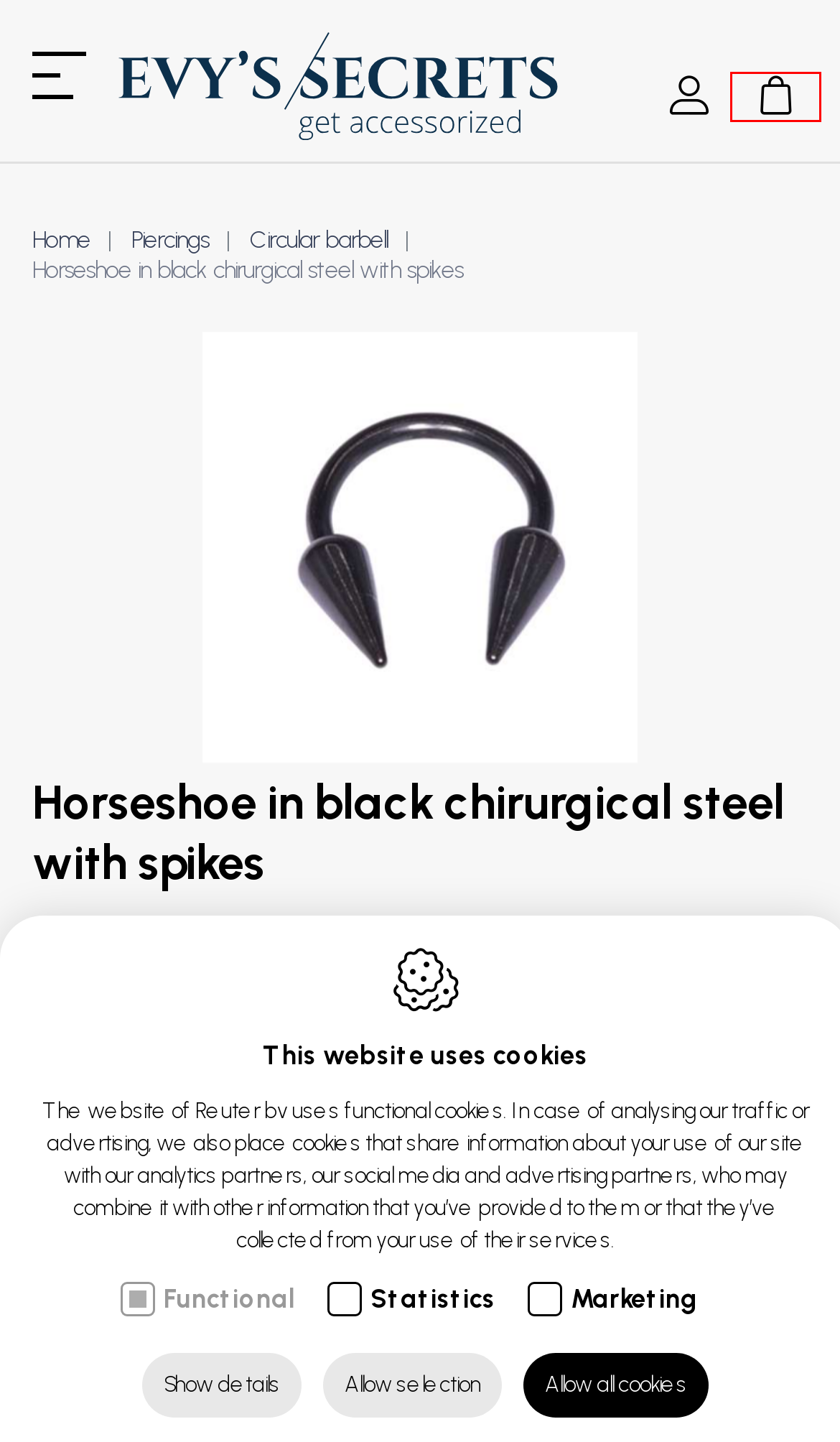Consider the screenshot of a webpage with a red bounding box around an element. Select the webpage description that best corresponds to the new page after clicking the element inside the red bounding box. Here are the candidates:
A. Circular barbell - Evy's Secrets
B. Cart - Evy's Secrets
C. Piercings - Evy's Secrets
D. Expander piercings - Evy's Secrets
E. Sitemap - Evy's Secrets
F. Home - Evy's Secrets
G. Eyebrow piercings - Evy's Secrets
H. Payment methods - Evy's Secrets

B